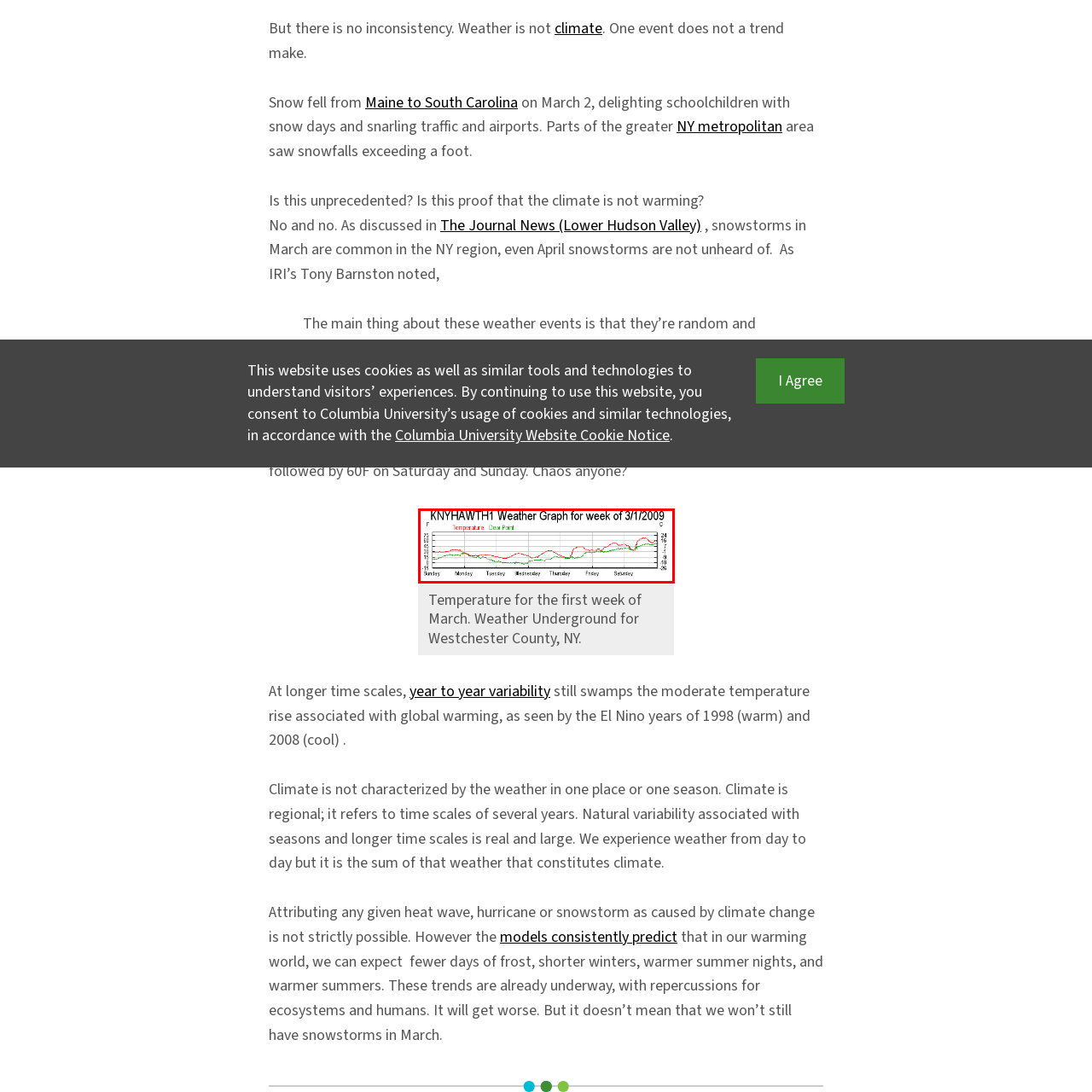Detail the visual elements present in the red-framed section of the image.

The image presents a weather graph from Weather Underground, specifically for the week starting on March 1, 2009, in Westchester County, NY (denoted as KNYHAWTH1). The graph features two distinct lines: the red line represents the temperature, while the green line illustrates the dew point throughout the week. 

The x-axis labels each day of the week from Sunday to Saturday, while the y-axis indicates temperature in both degrees Fahrenheit and Celsius, illustrating the fluctuations in weather patterns. This visualization underscores the notable variability in temperatures, showcasing sub-20°F conditions early in the week followed by a rise to approximately 60°F over the weekend. This graph is part of a broader discussion regarding weather events and climate patterns, emphasizing the chaotic nature of weather and the unpredictability of temperature changes. The accompanying text mentions the importance of understanding that individual weather events do not necessarily reflect long-term climate trends.